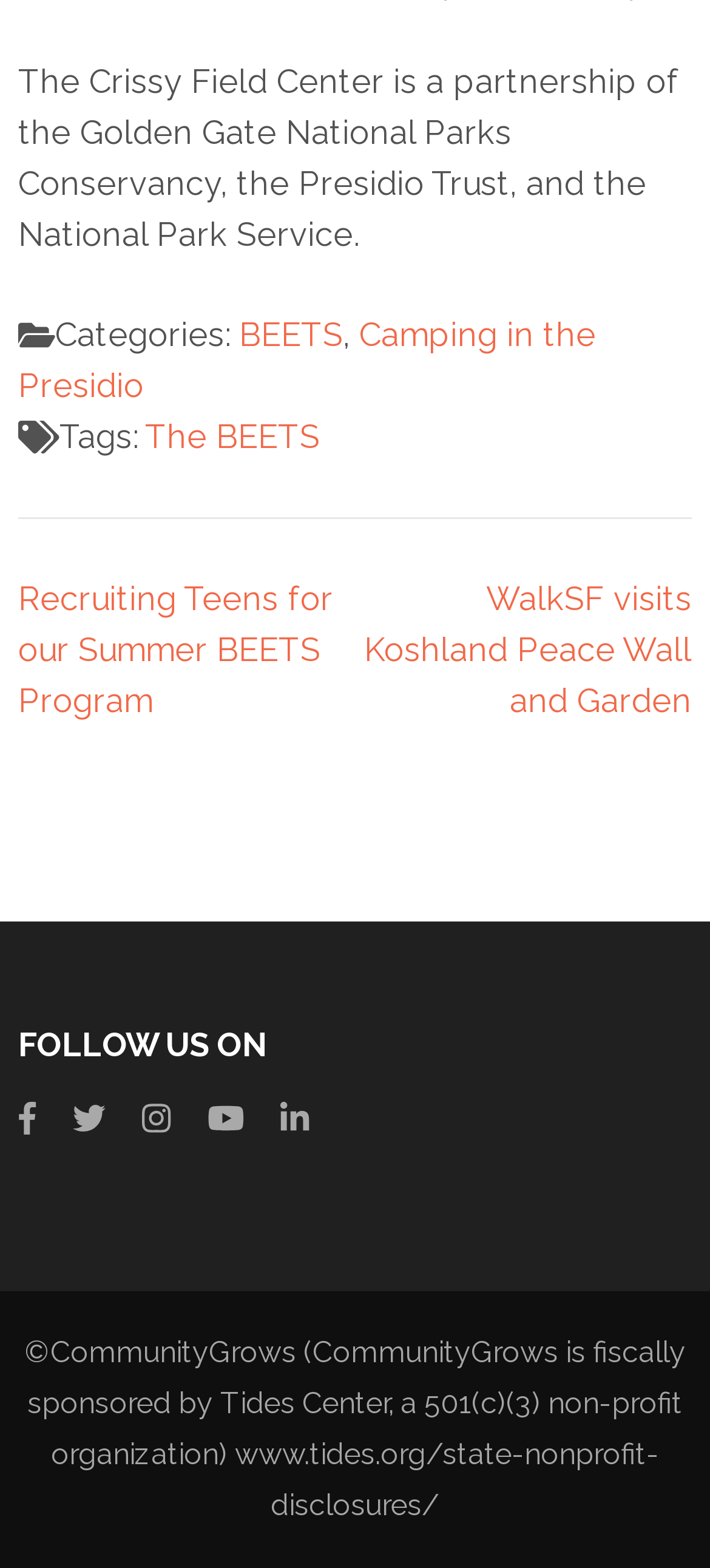Can you pinpoint the bounding box coordinates for the clickable element required for this instruction: "Visit the 'Recruiting Teens for our Summer BEETS Program' post"? The coordinates should be four float numbers between 0 and 1, i.e., [left, top, right, bottom].

[0.026, 0.37, 0.469, 0.459]